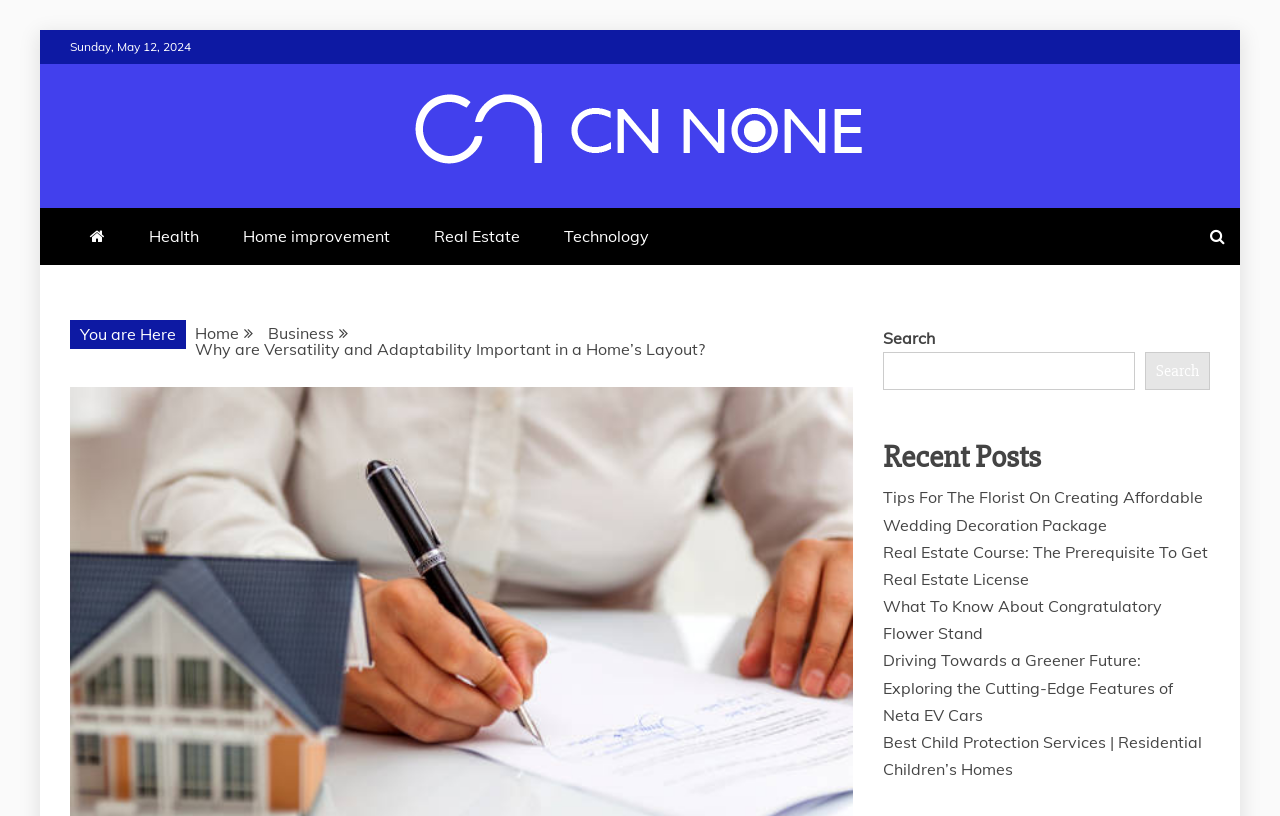Identify the coordinates of the bounding box for the element described below: "Technology". Return the coordinates as four float numbers between 0 and 1: [left, top, right, bottom].

[0.425, 0.254, 0.523, 0.324]